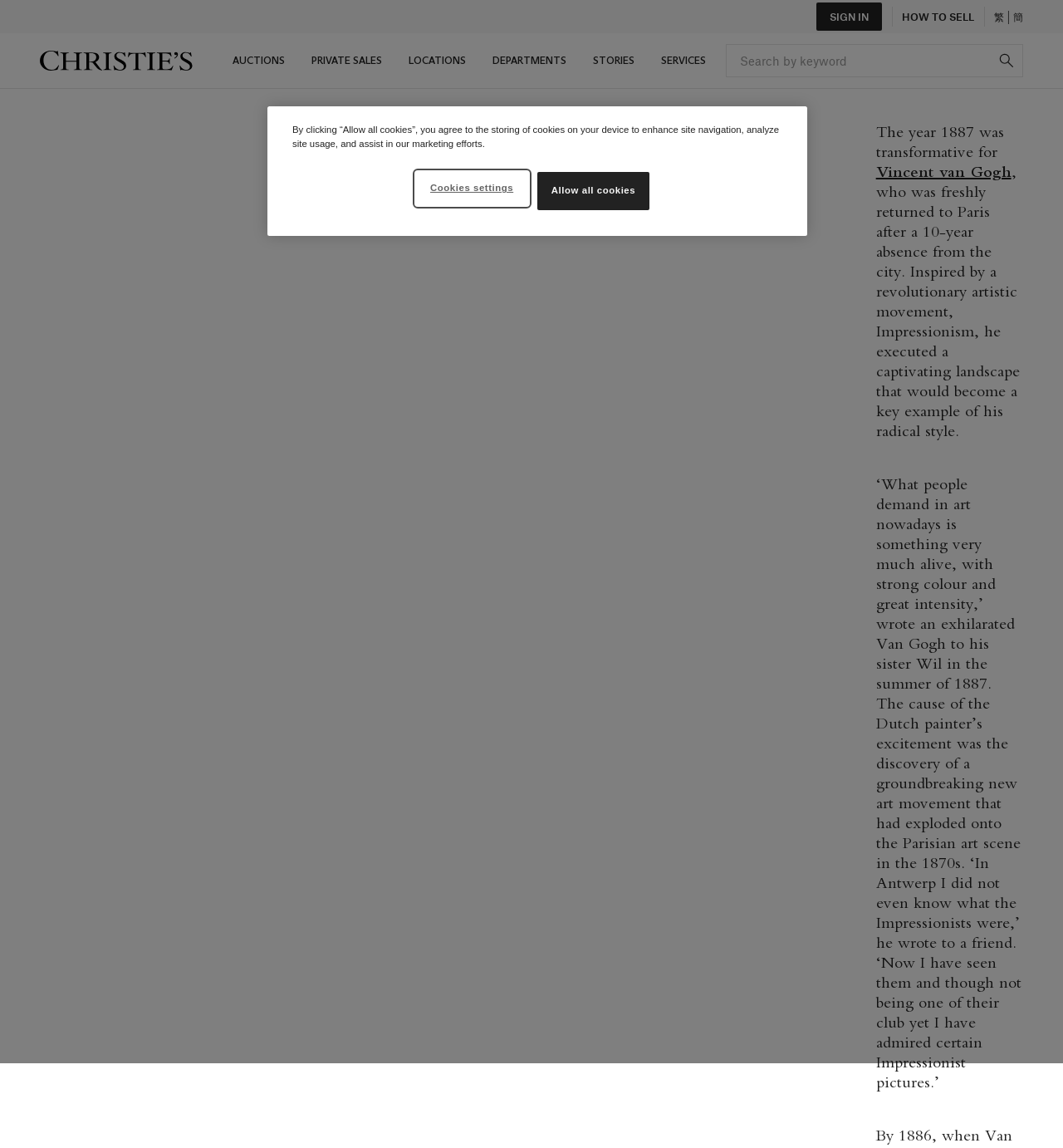What is the subject of the painting mentioned?
Analyze the image and provide a thorough answer to the question.

The text block that starts with 'The year 1887 was transformative for...' mentions that Van Gogh executed a captivating landscape that would become a key example of his radical style.